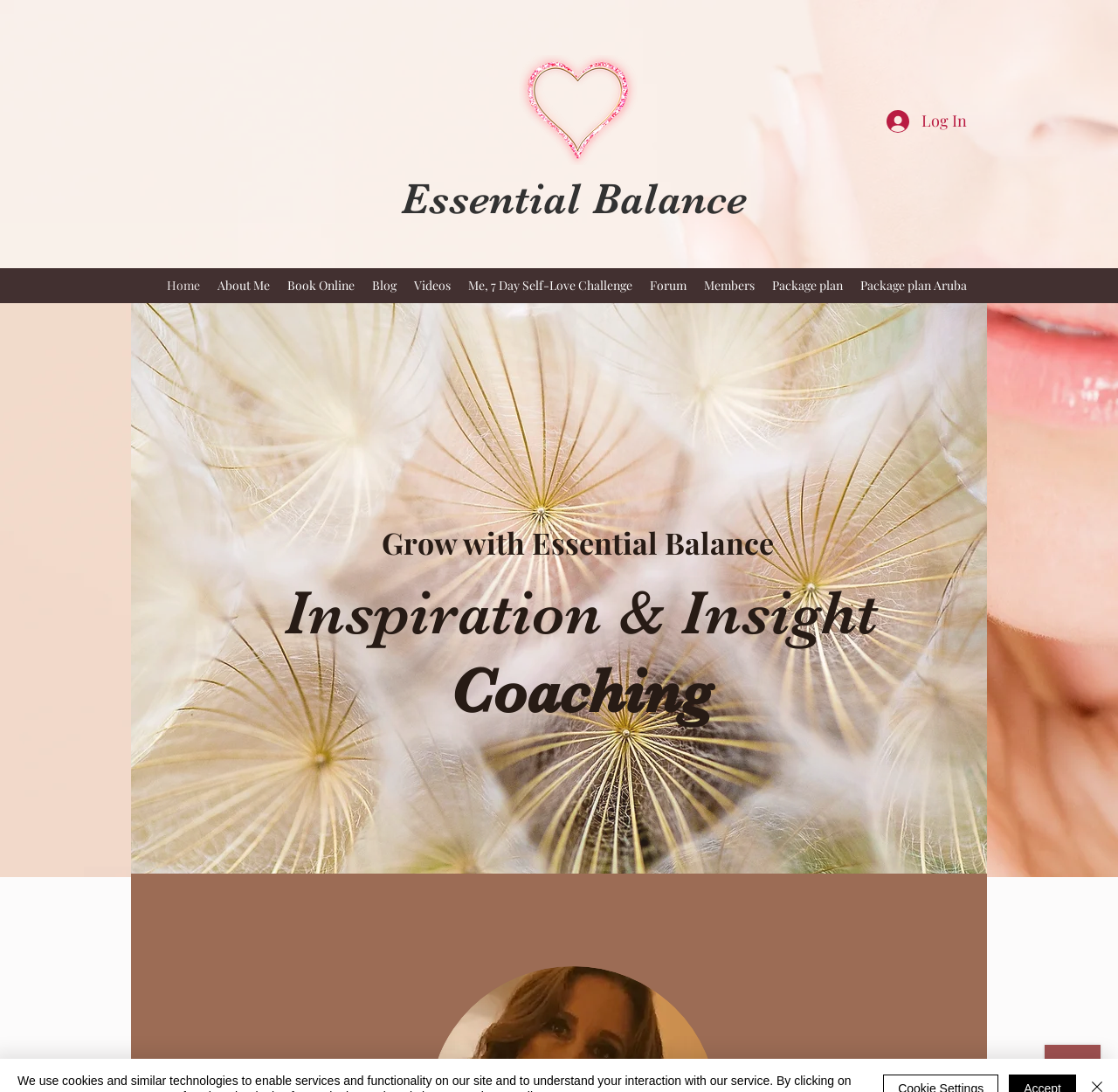Provide the bounding box coordinates of the UI element this sentence describes: "Me, 7 Day Self-Love Challenge".

[0.411, 0.25, 0.573, 0.274]